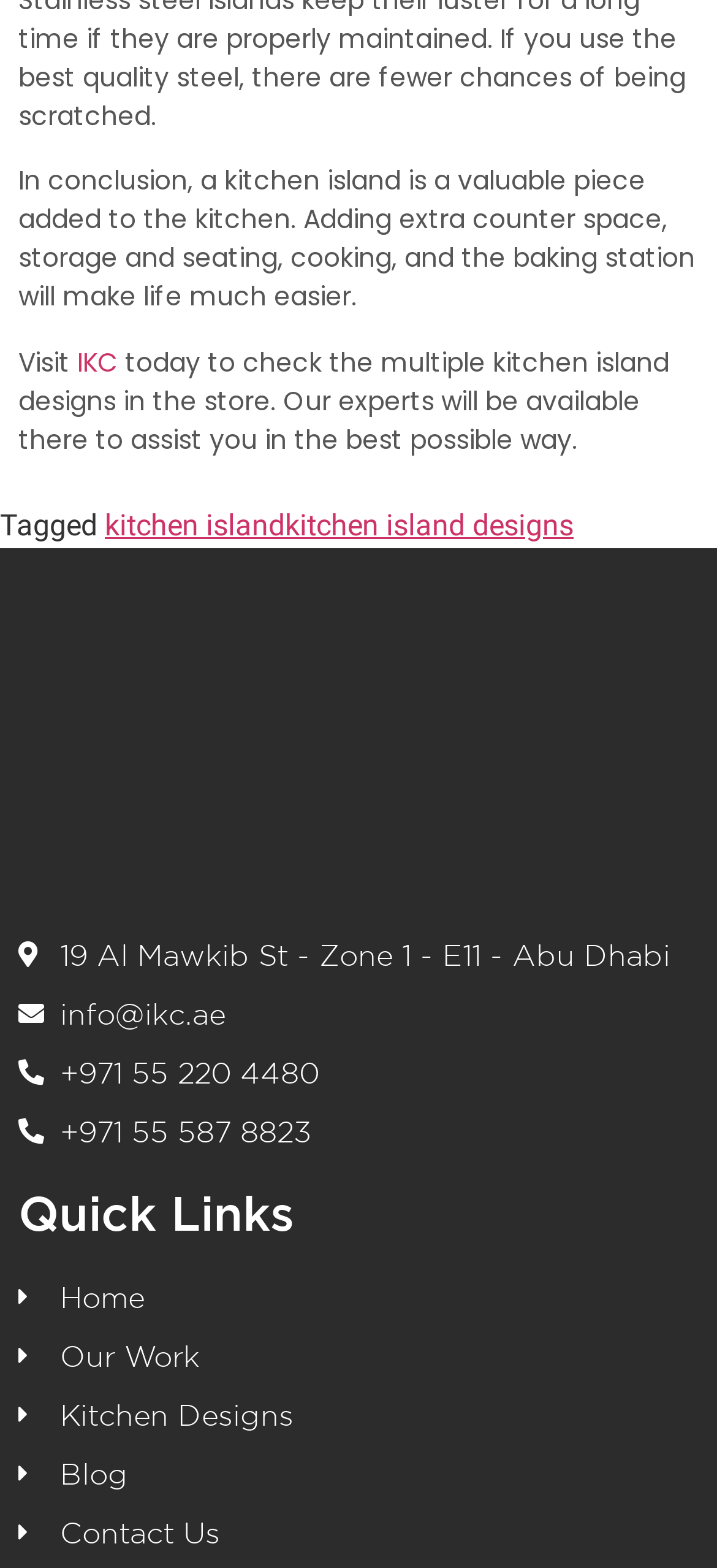Locate the coordinates of the bounding box for the clickable region that fulfills this instruction: "Visit IKC today".

[0.108, 0.219, 0.164, 0.242]